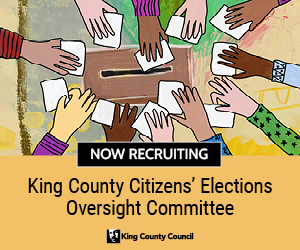Give a concise answer of one word or phrase to the question: 
What is the logo at the bottom of the image?

King County Council logo